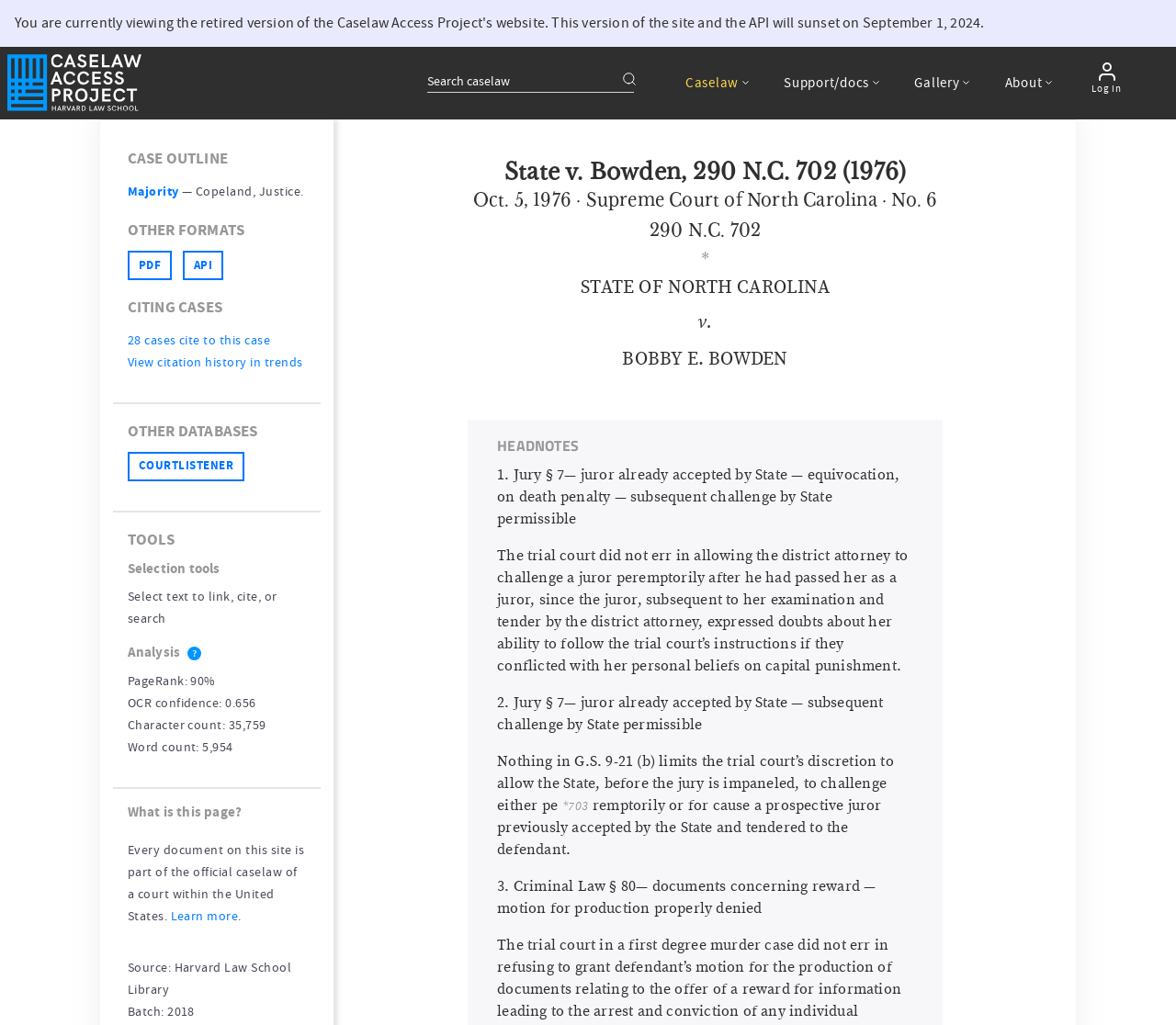Highlight the bounding box of the UI element that corresponds to this description: "aria-label="Caselaw Access Project Home"".

[0.006, 0.053, 0.12, 0.109]